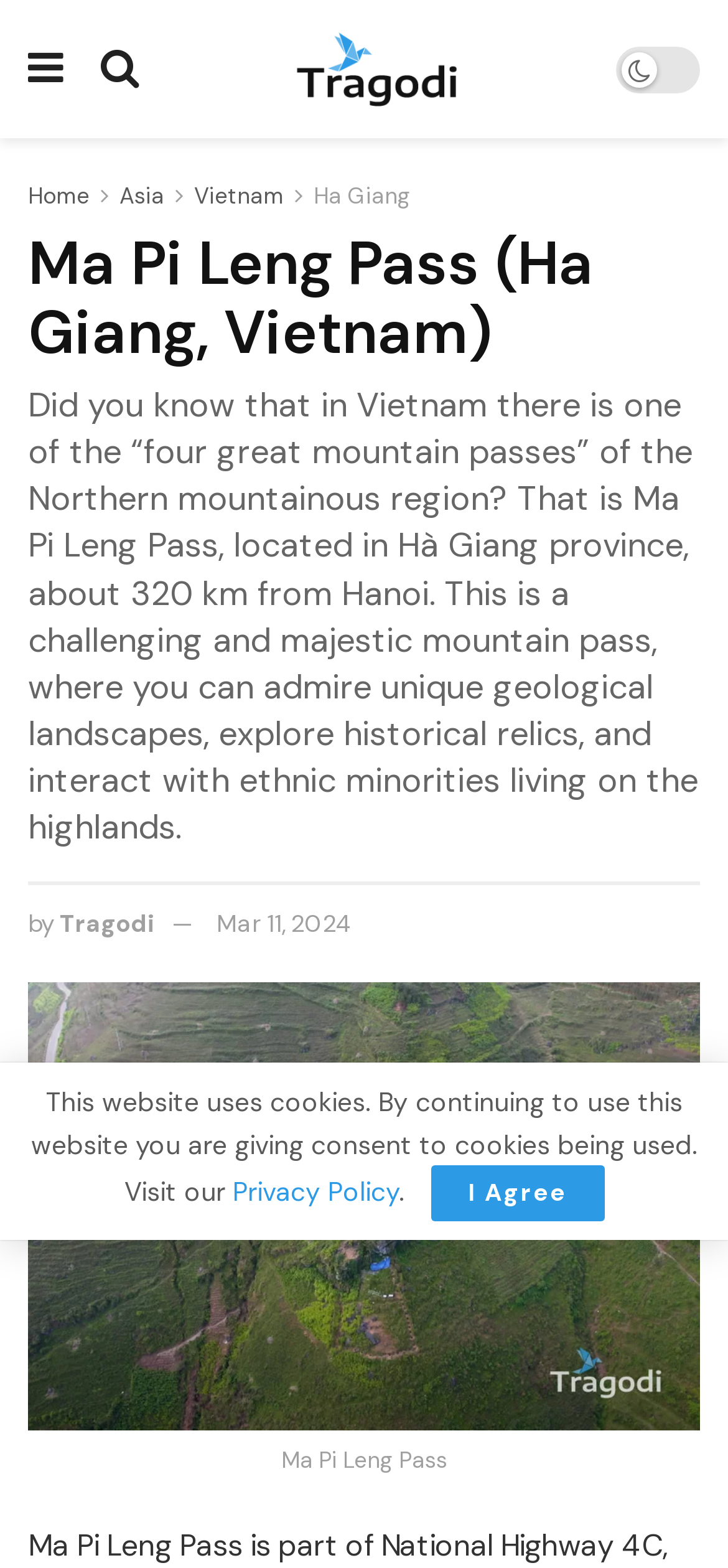What is the name of the mountain pass?
Provide a detailed and extensive answer to the question.

The name of the mountain pass can be found in the main heading of the webpage, which is 'Ma Pi Leng Pass (Ha Giang, Vietnam)'.